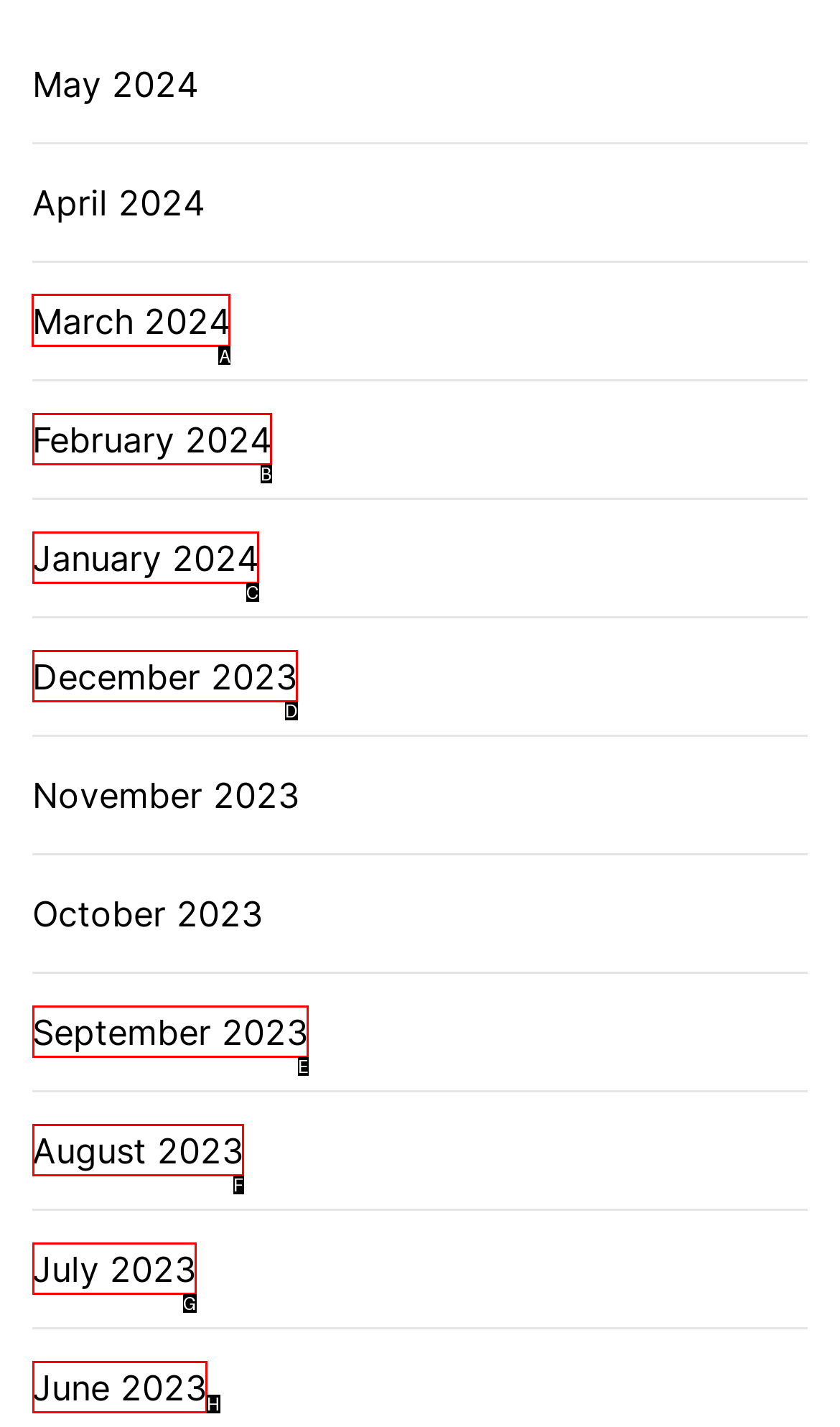Point out the HTML element I should click to achieve the following: View Free Legal Advice Centres Reply with the letter of the selected element.

None